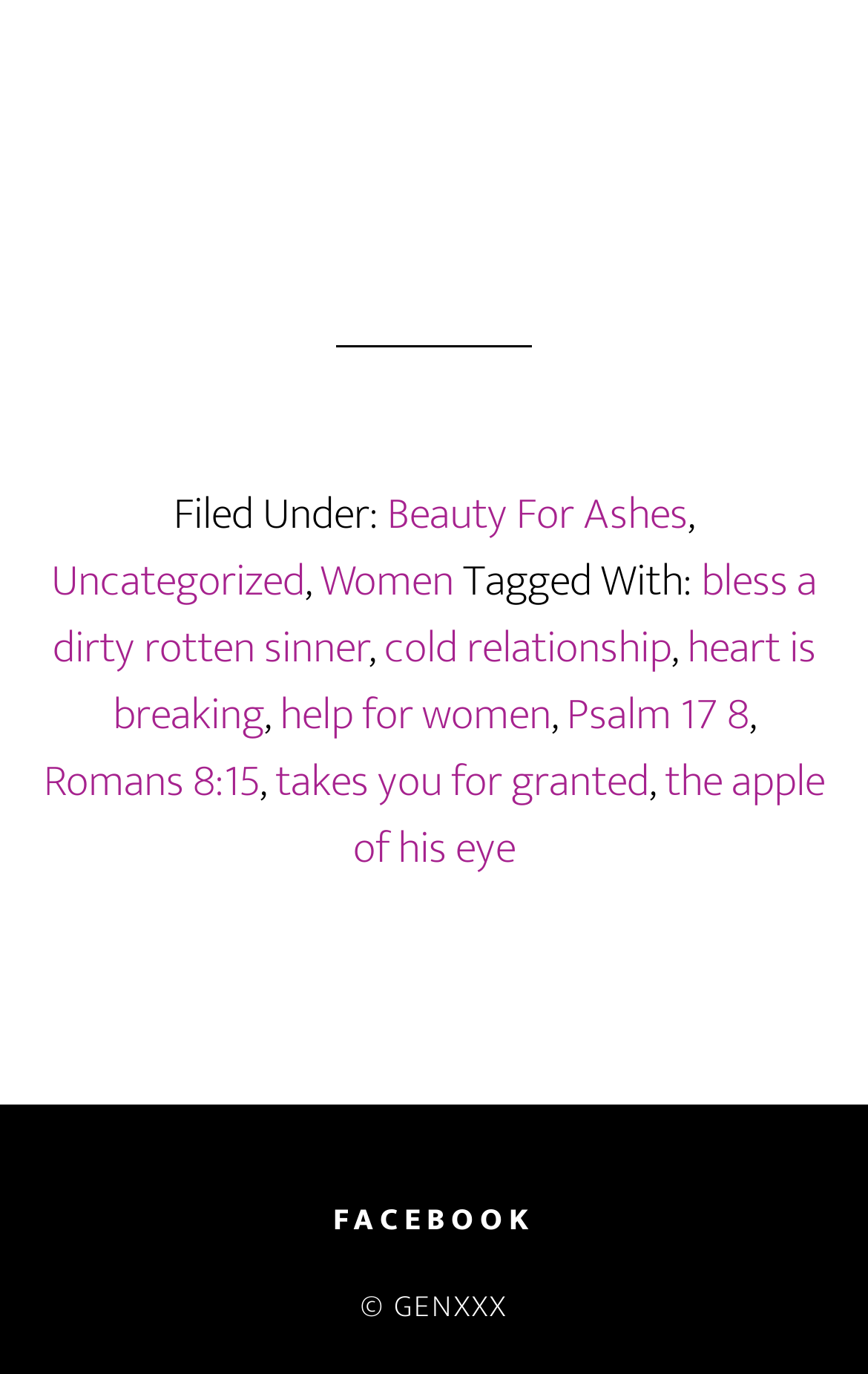What is the second category listed under 'Filed Under:'?
Please provide an in-depth and detailed response to the question.

The second category listed under 'Filed Under:' can be determined by looking at the footer section, where the categories are listed in order, and 'Women' is the second one.